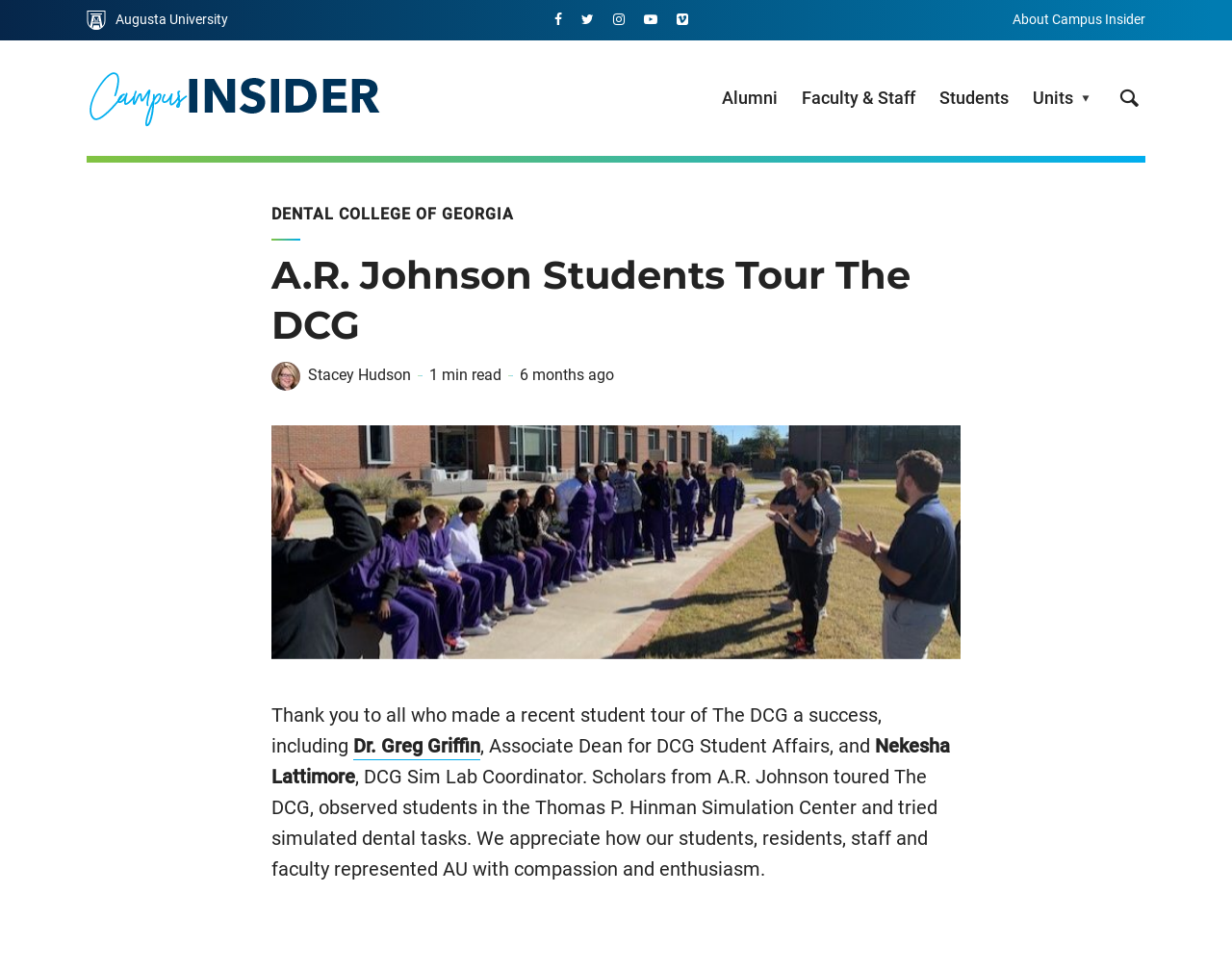Highlight the bounding box coordinates of the element that should be clicked to carry out the following instruction: "Visit Faculty & Staff page". The coordinates must be given as four float numbers ranging from 0 to 1, i.e., [left, top, right, bottom].

[0.651, 0.08, 0.743, 0.121]